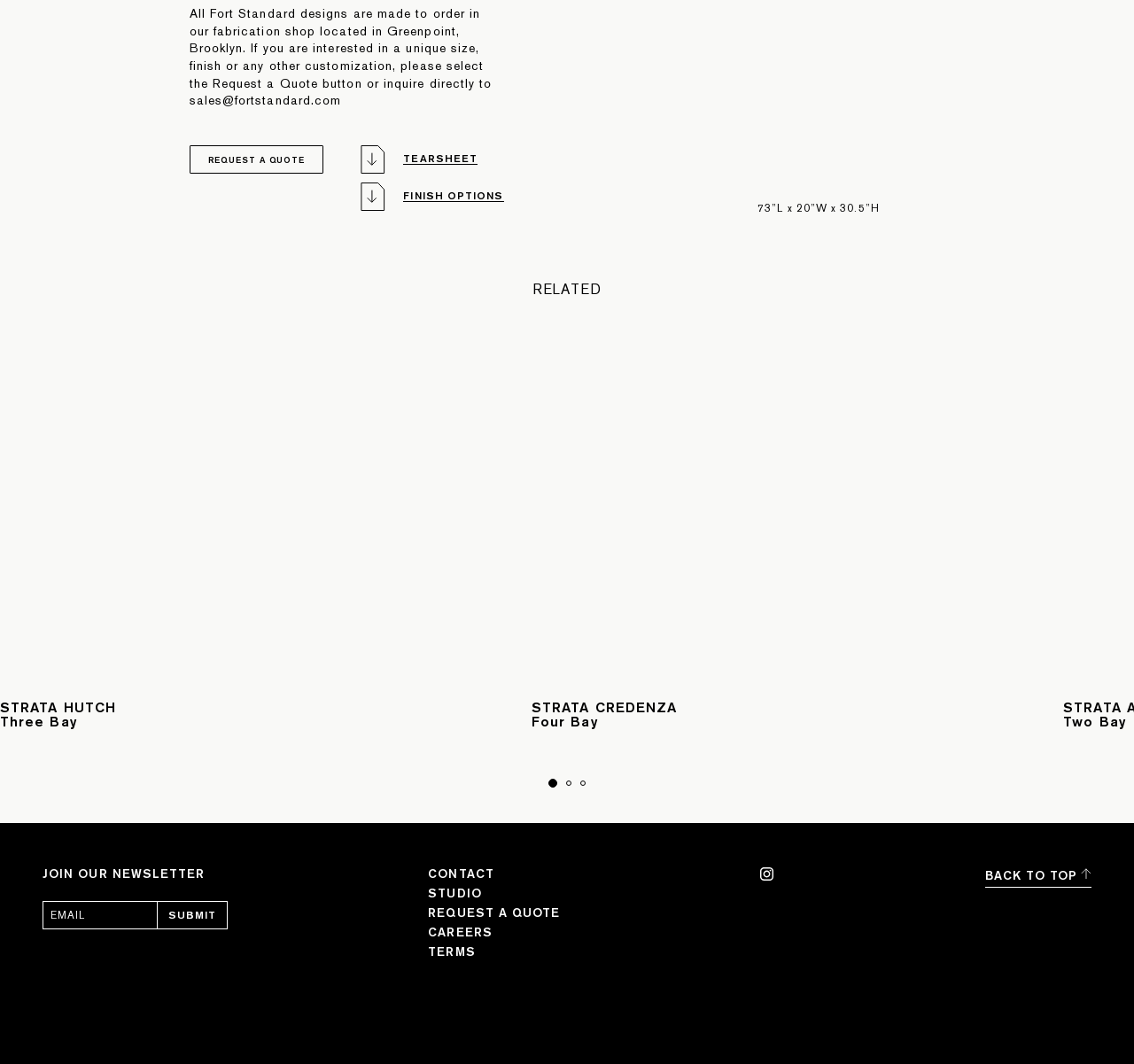Can you provide the bounding box coordinates for the element that should be clicked to implement the instruction: "Open the FINISH OPTIONS link"?

[0.318, 0.171, 0.444, 0.198]